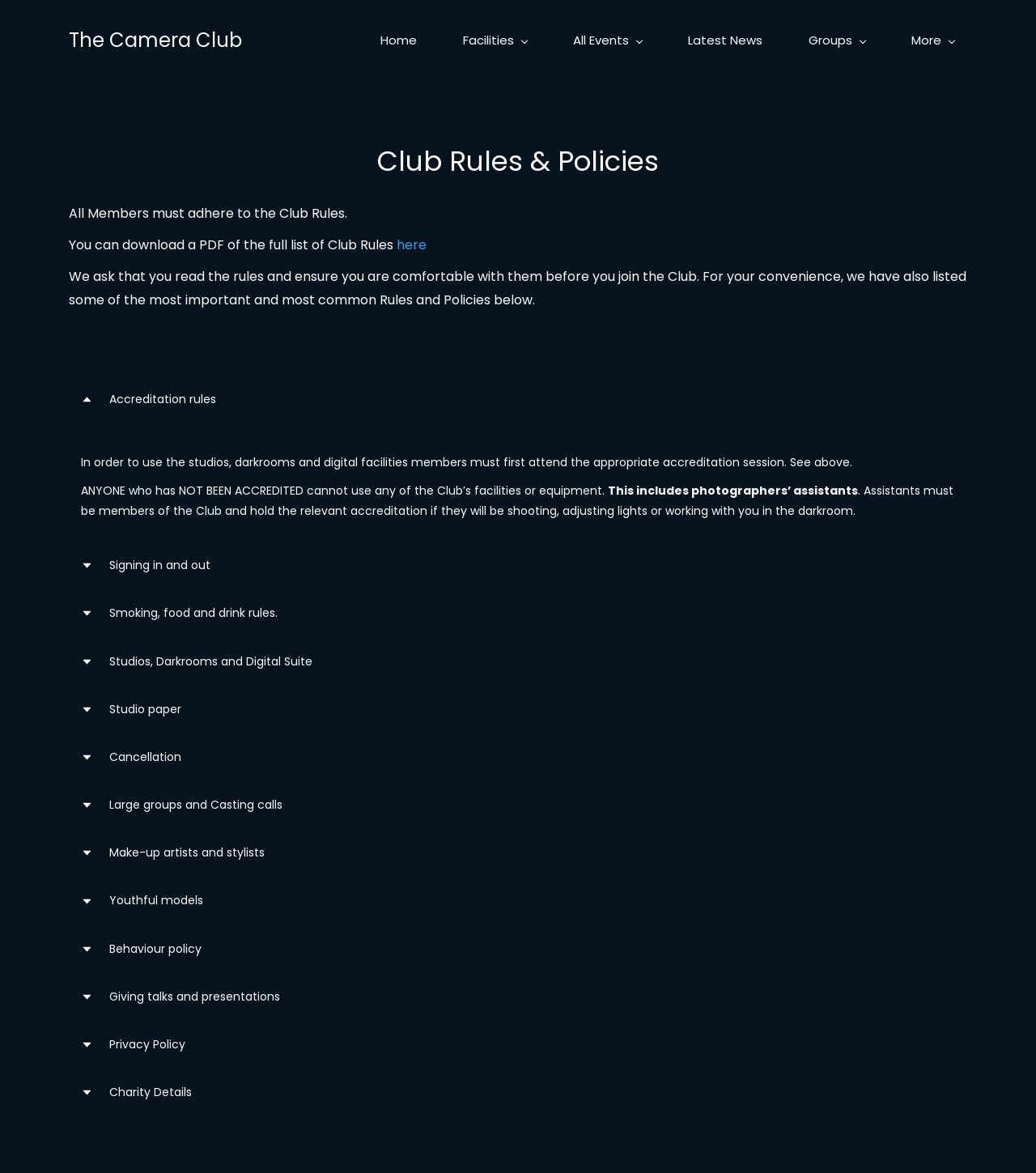What is required to use the studios, darkrooms, and digital facilities?
Deliver a detailed and extensive answer to the question.

According to the webpage, members must first attend the appropriate accreditation session to use the studios, darkrooms, and digital facilities. This is mentioned in the static text element with the bounding box coordinates [0.078, 0.387, 0.823, 0.401].